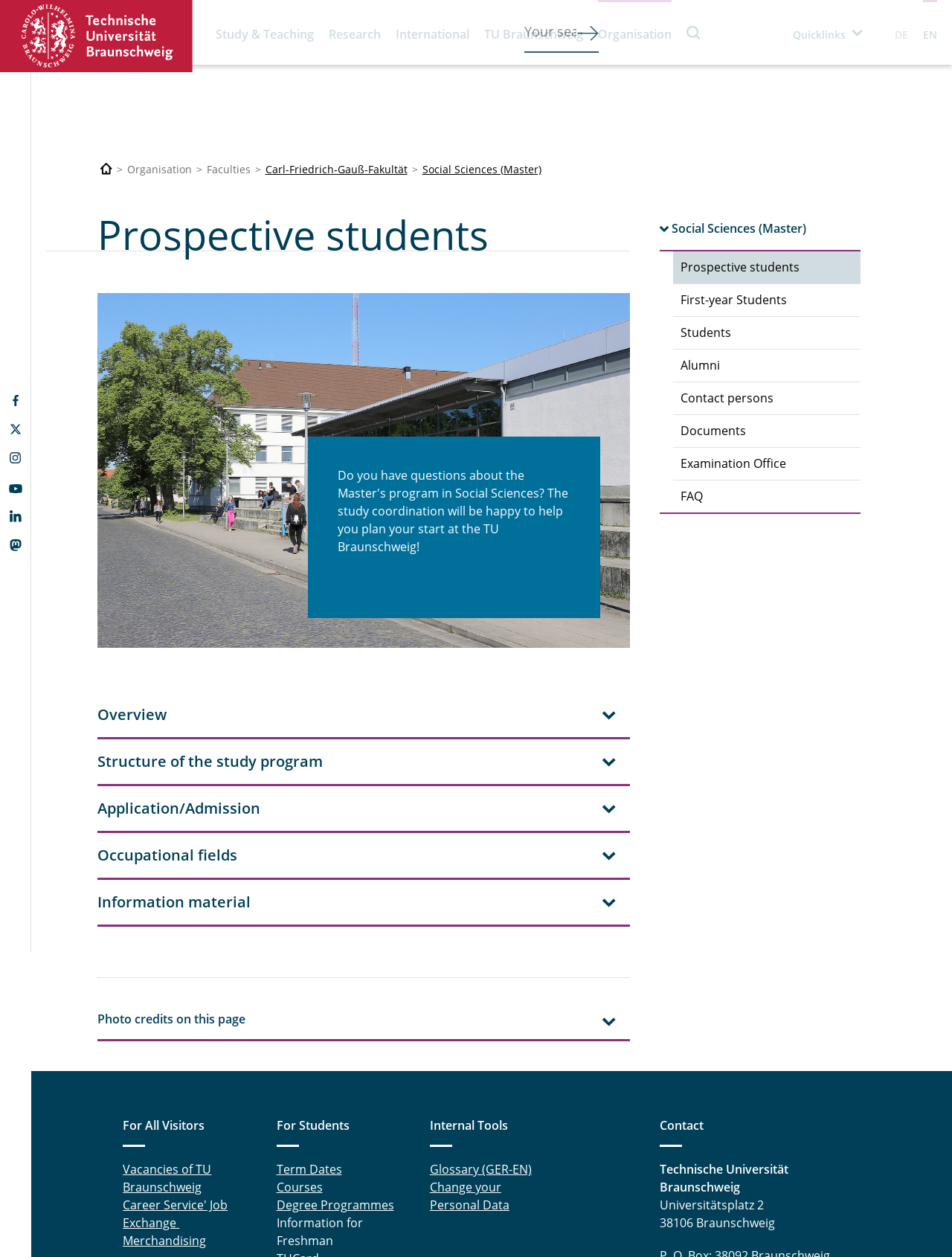Generate a comprehensive caption for the webpage you are viewing.

The webpage is about the Technische Universität Braunschweig, a university in Germany, and is specifically targeted at prospective students. At the top of the page, there is a logo of the university, followed by a navigation menu with links to different sections of the website, including "Study & Teaching", "Research", "International", and more.

Below the navigation menu, there is a main content area that takes up most of the page. On the left side of this area, there is a breadcrumb navigation menu that shows the current location within the website. Below this, there are several links to different sections of the website, including "Prospective students", "First-year Students", "Students", and more.

In the center of the page, there is a heading that reads "Prospective students", followed by a tab list with five tabs: "Overview", "Structure of the study program", "Application/Admission", "Occupational fields", and "Information material". Each tab has a brief description and can be expanded to show more information.

Below the tab list, there is a separator line, followed by another tab list with a single tab labeled "Photo credits on this page". This tab is likely used to display information about the sources of images used on the page.

The rest of the page is divided into three sections: "For All Visitors", "For Students", and "Internal Tools". Each section has a heading and several links to relevant pages, such as "Vacancies of TU Braunschweig", "Term Dates", and "Courses". There is also a section labeled "Contact" that displays the university's address and contact information.

Throughout the page, there are several social media links, including Facebook, Twitter, Instagram, YouTube, and LinkedIn, which are located at the top and bottom of the page.